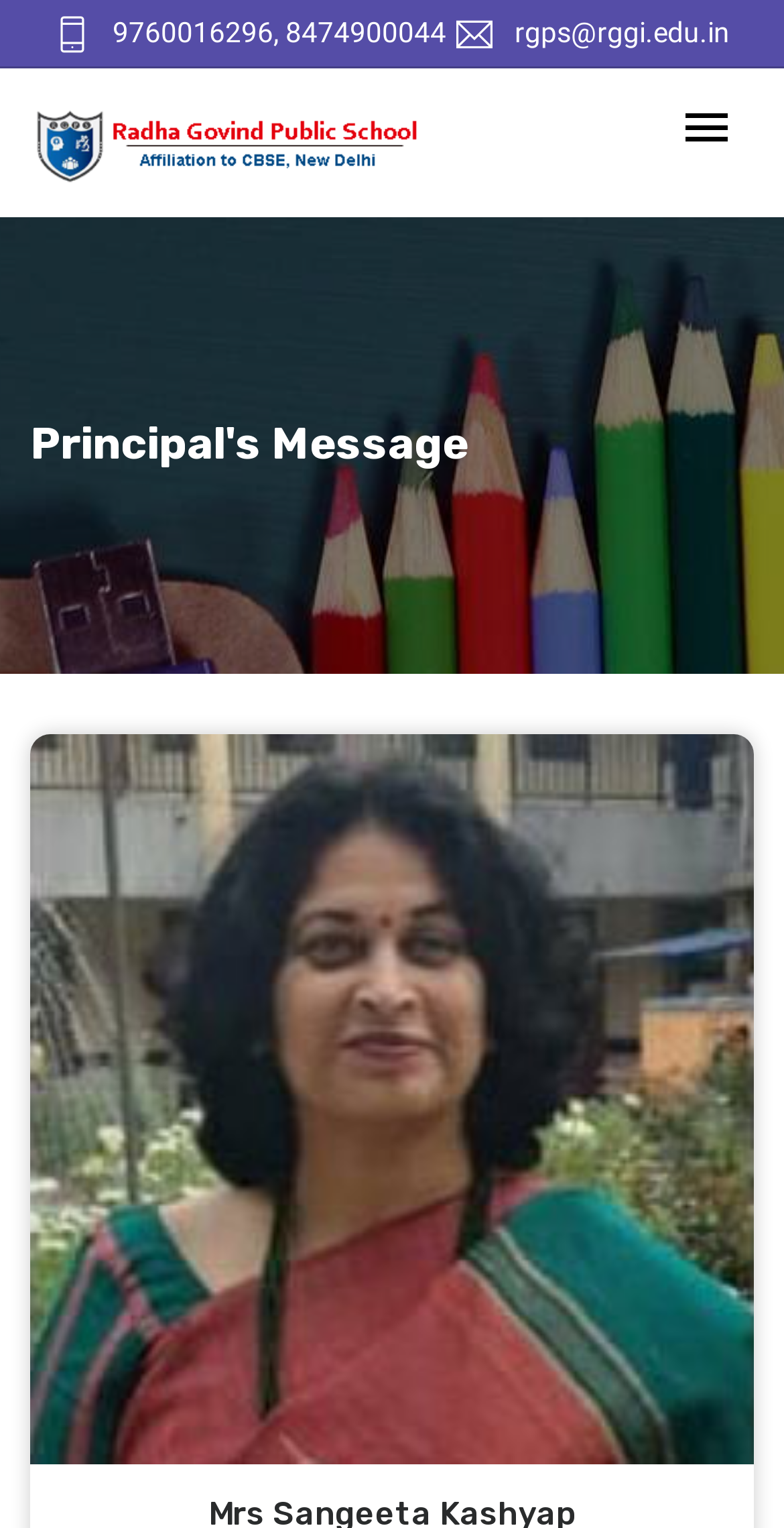Locate and provide the bounding box coordinates for the HTML element that matches this description: "aria-label="Toggle navigation"".

[0.841, 0.059, 0.962, 0.111]